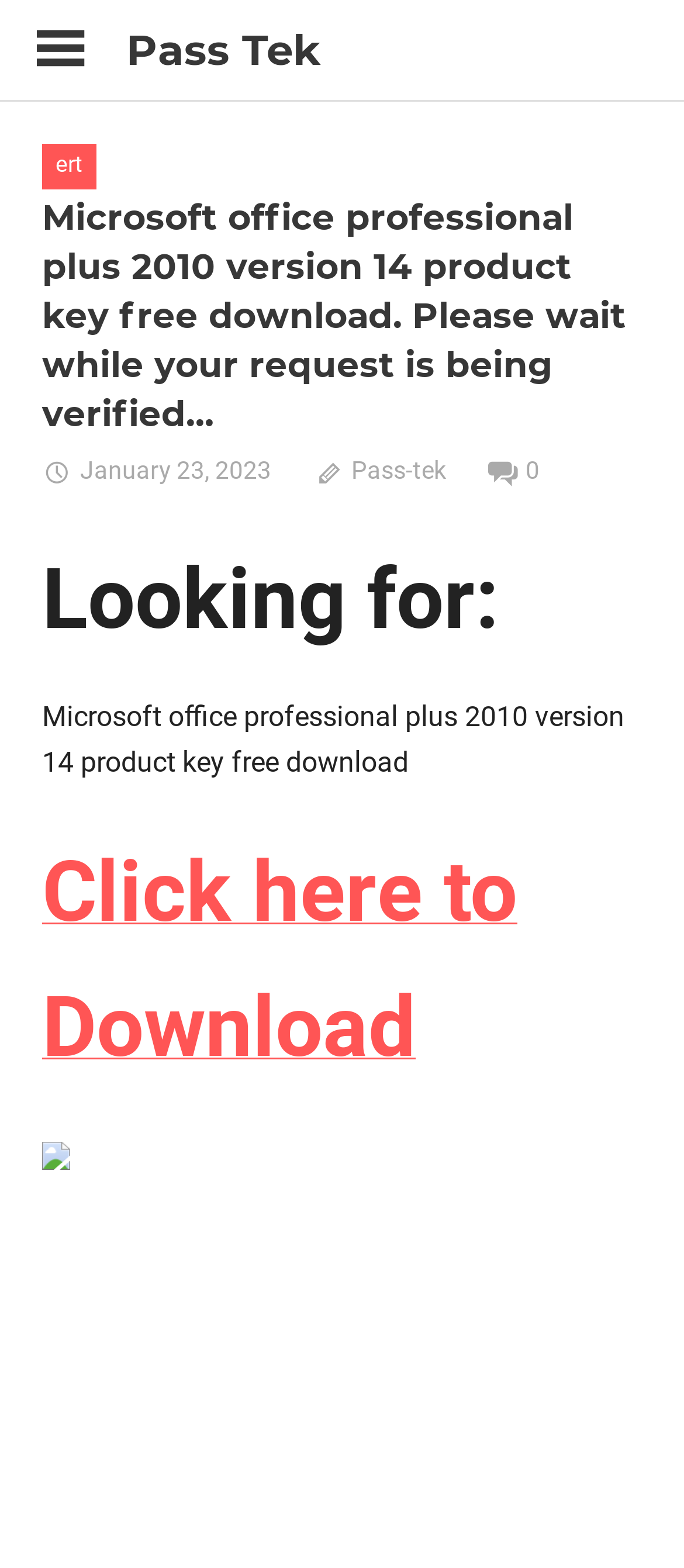What is the website's name?
Give a detailed response to the question by analyzing the screenshot.

The link 'Pass Tek' is present on the webpage, indicating that it is the name of the website.